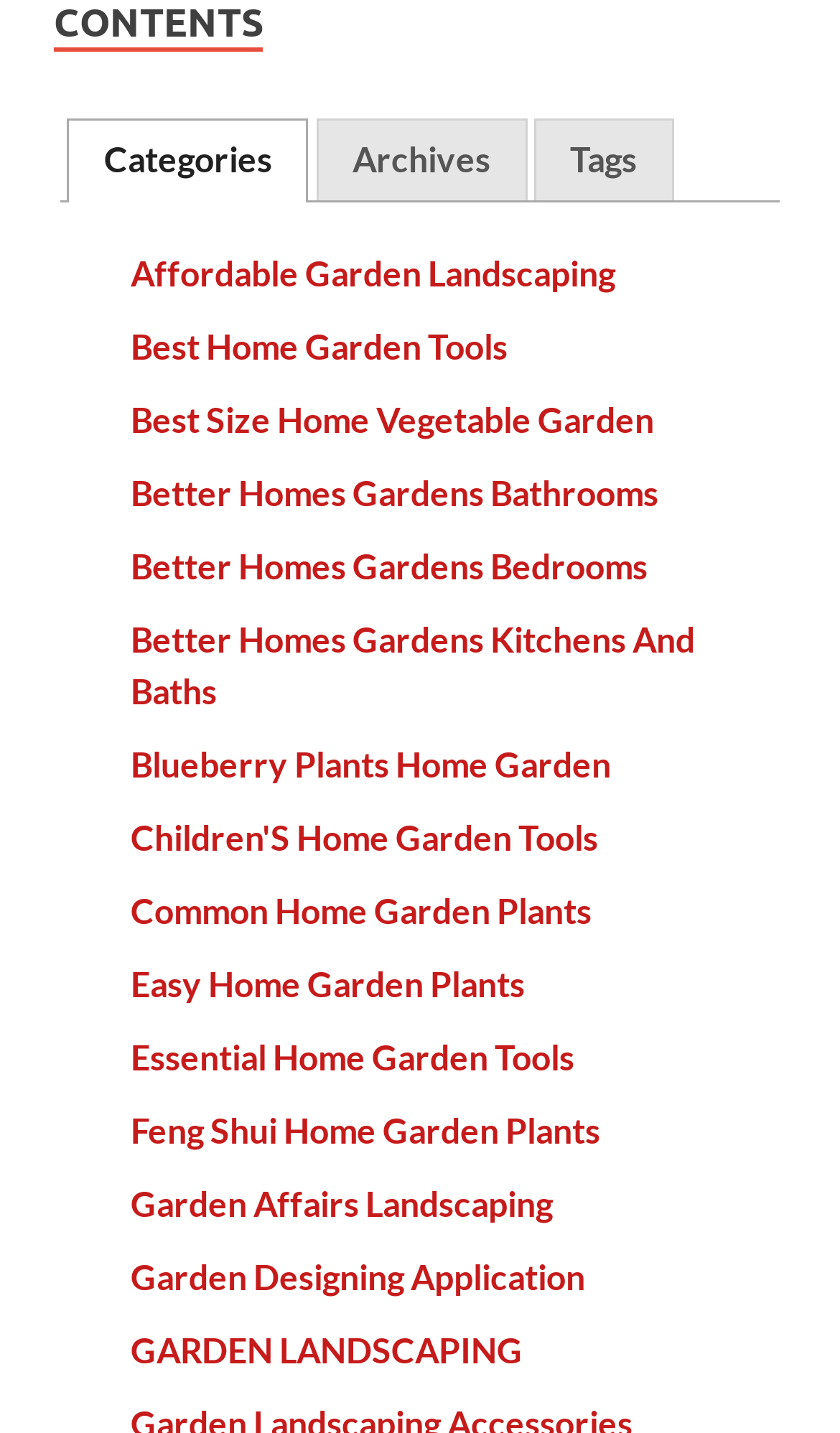Locate the bounding box of the UI element defined by this description: "GARDEN LANDSCAPING". The coordinates should be given as four float numbers between 0 and 1, formatted as [left, top, right, bottom].

[0.155, 0.928, 0.622, 0.956]